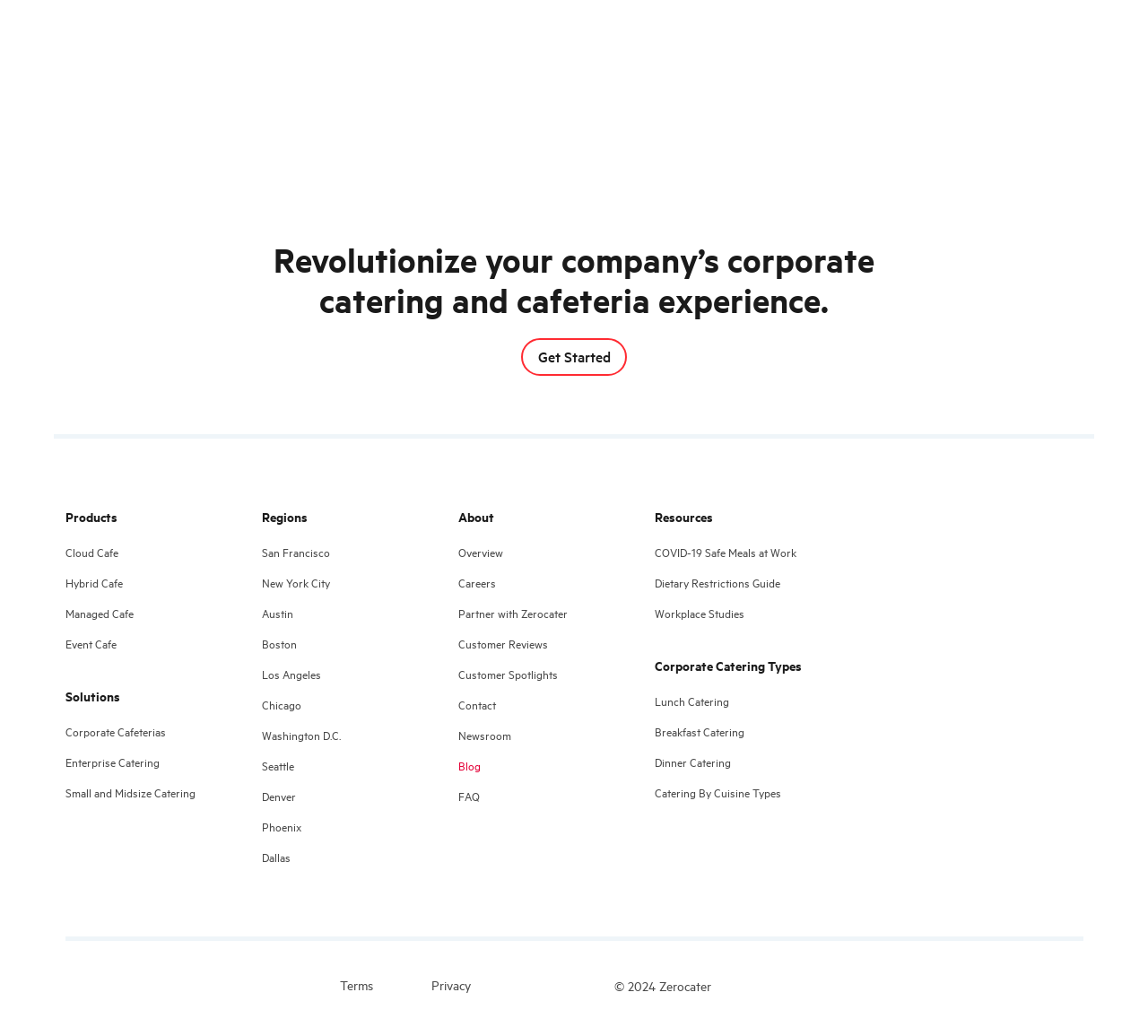Please study the image and answer the question comprehensively:
What is the last link in the 'About' section?

The last link in the 'About' section is 'FAQ', located at the bottom of the webpage with a bounding box coordinate of [0.399, 0.755, 0.418, 0.781].